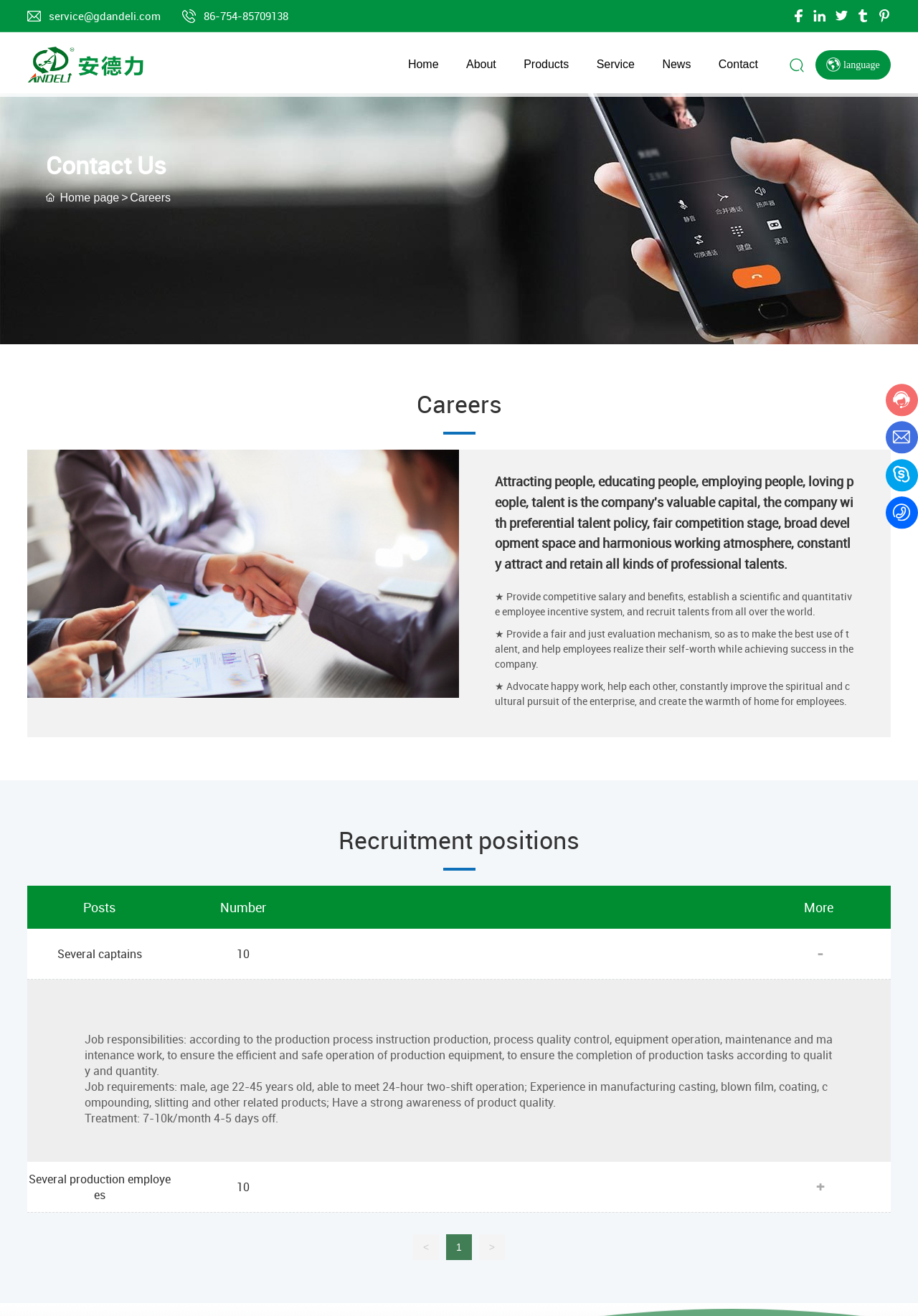What is the job responsibility of production employees?
Look at the image and respond with a one-word or short phrase answer.

Production, quality control, equipment operation